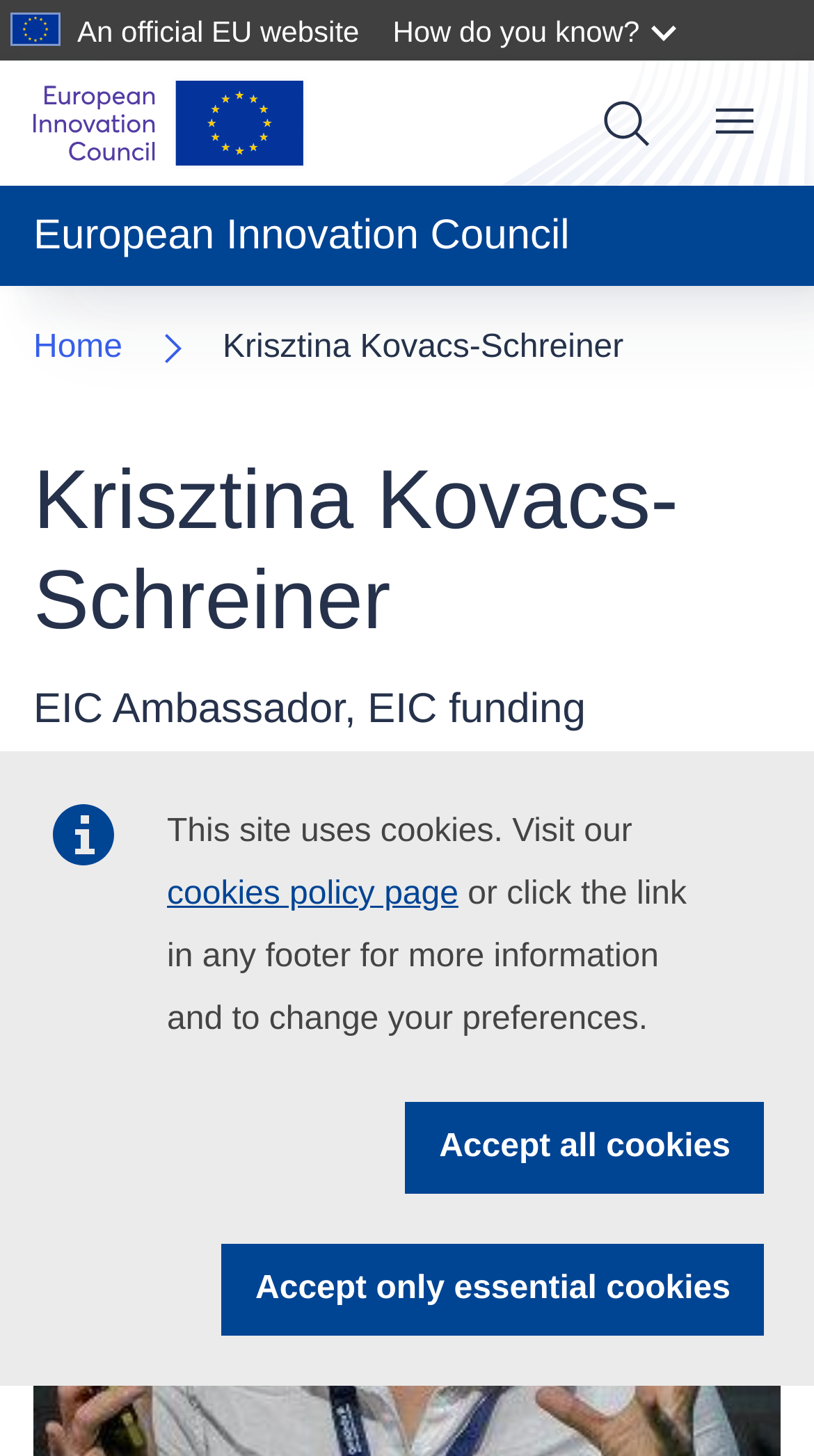Is there a search function on the webpage?
Provide an in-depth and detailed answer to the question.

I found the answer by looking at the search element and the link element that says 'Search' which indicates that there is a search function on the webpage.